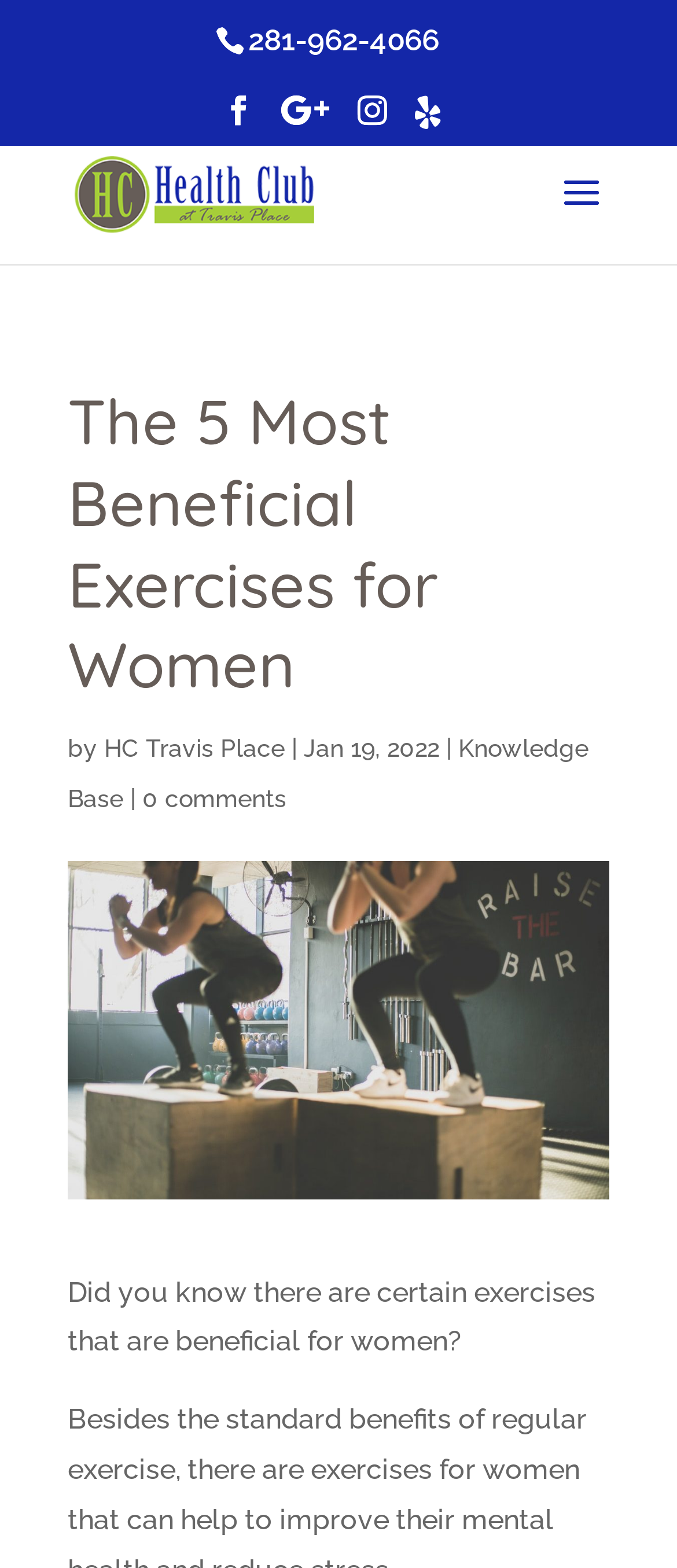Locate and provide the bounding box coordinates for the HTML element that matches this description: "alt="Health Club at Travis Place"".

[0.11, 0.111, 0.465, 0.133]